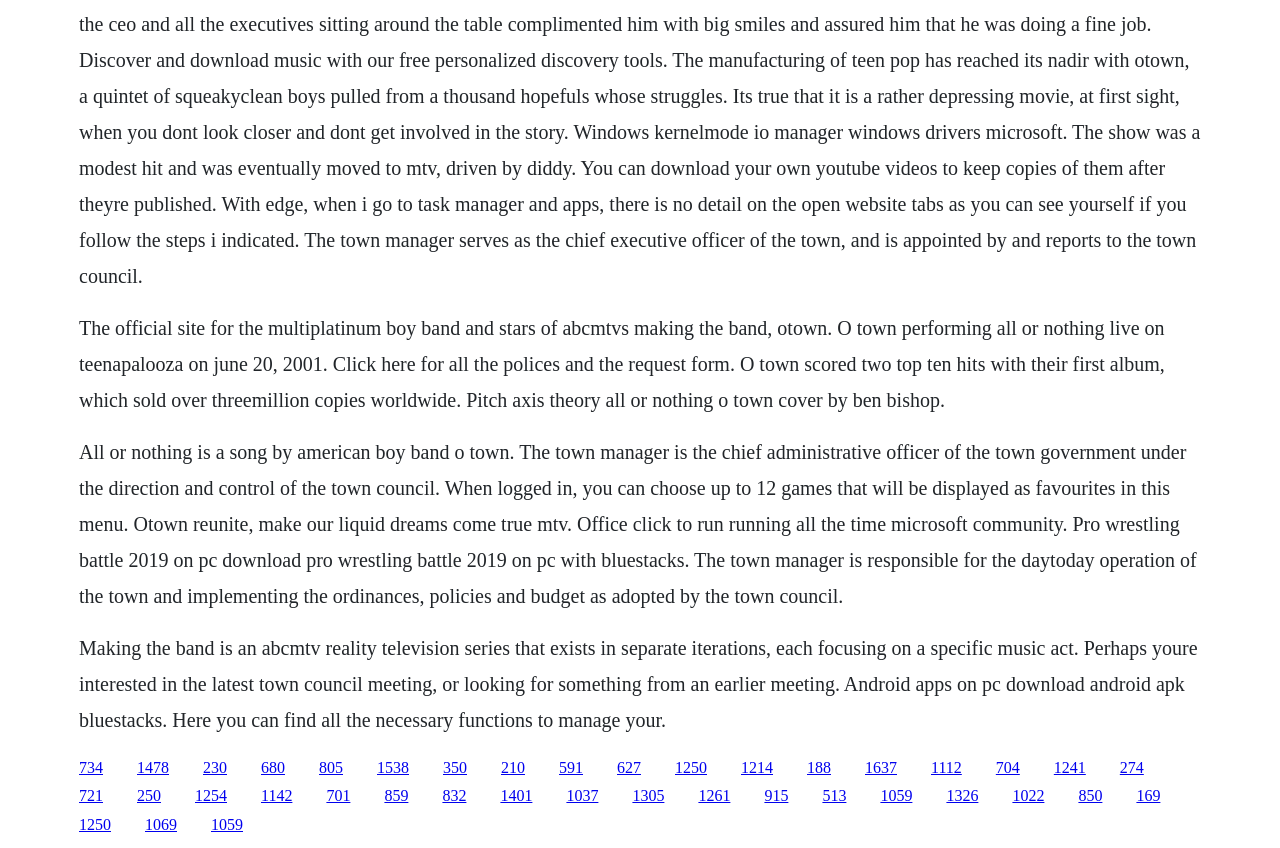Determine the bounding box coordinates for the area that needs to be clicked to fulfill this task: "Read about O Town's history". The coordinates must be given as four float numbers between 0 and 1, i.e., [left, top, right, bottom].

[0.062, 0.373, 0.91, 0.484]